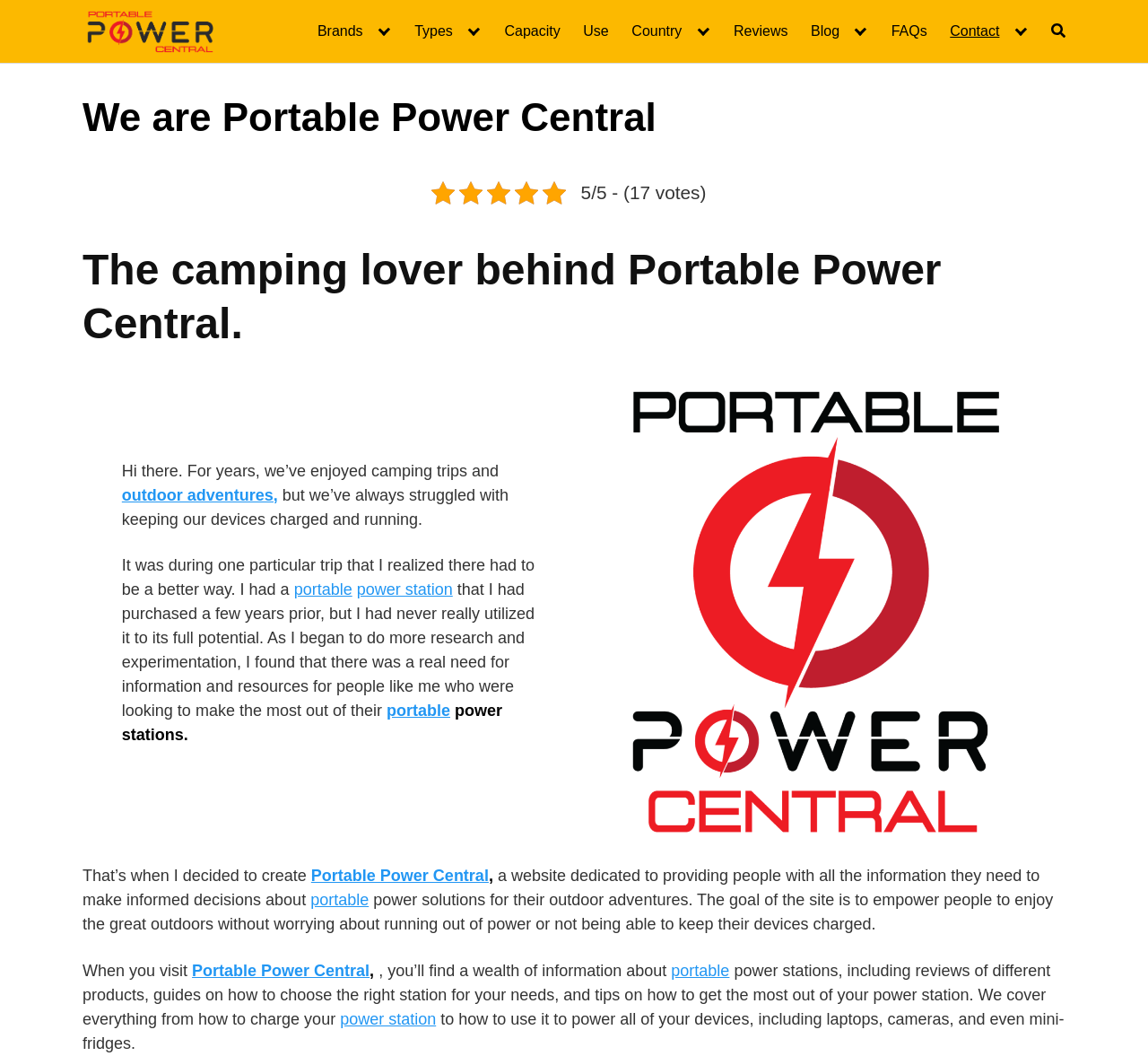Identify the bounding box of the UI element that matches this description: "power station".

[0.311, 0.55, 0.394, 0.567]